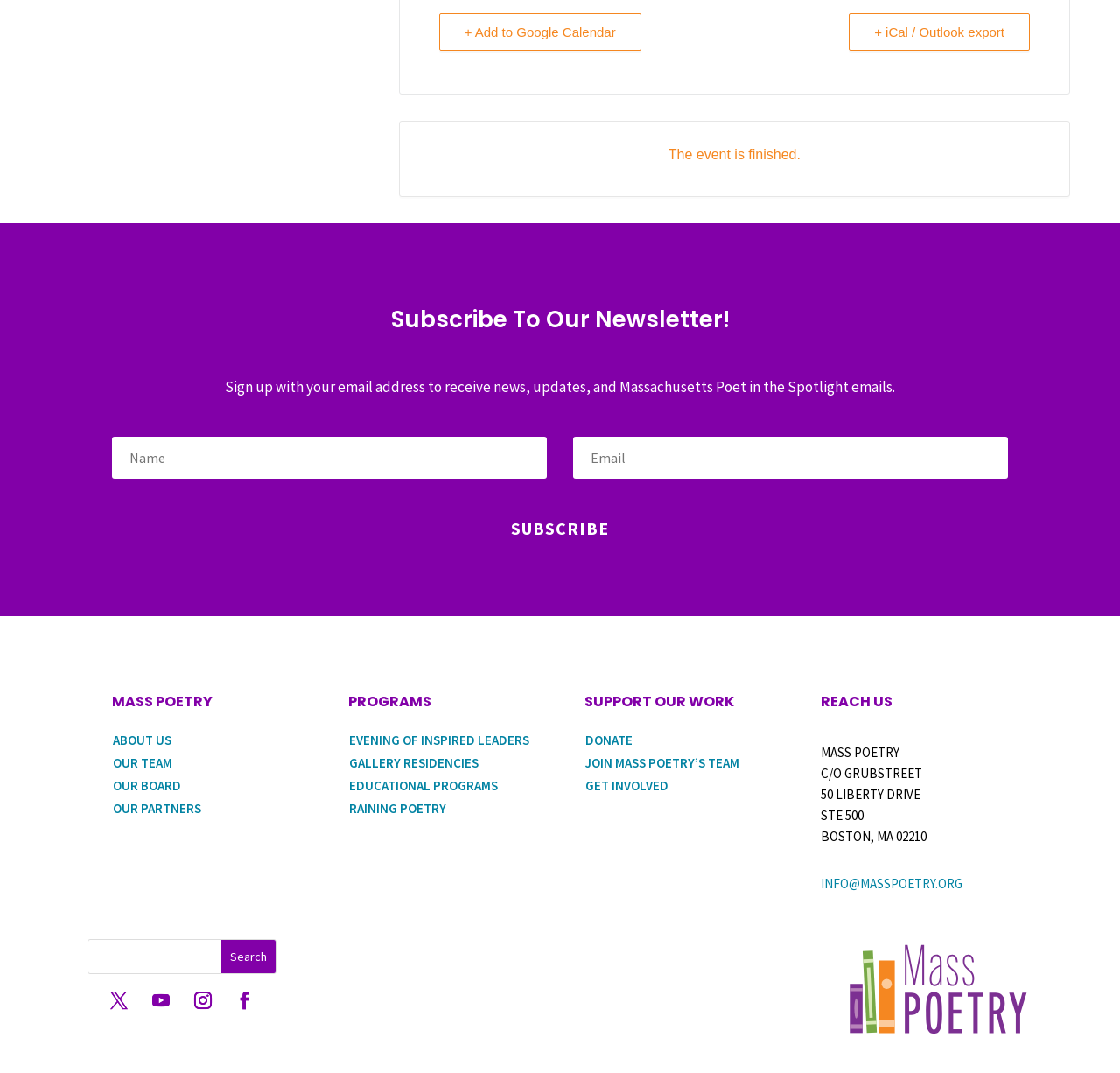Locate the bounding box coordinates of the element I should click to achieve the following instruction: "Subscribe to the newsletter".

[0.1, 0.474, 0.9, 0.512]